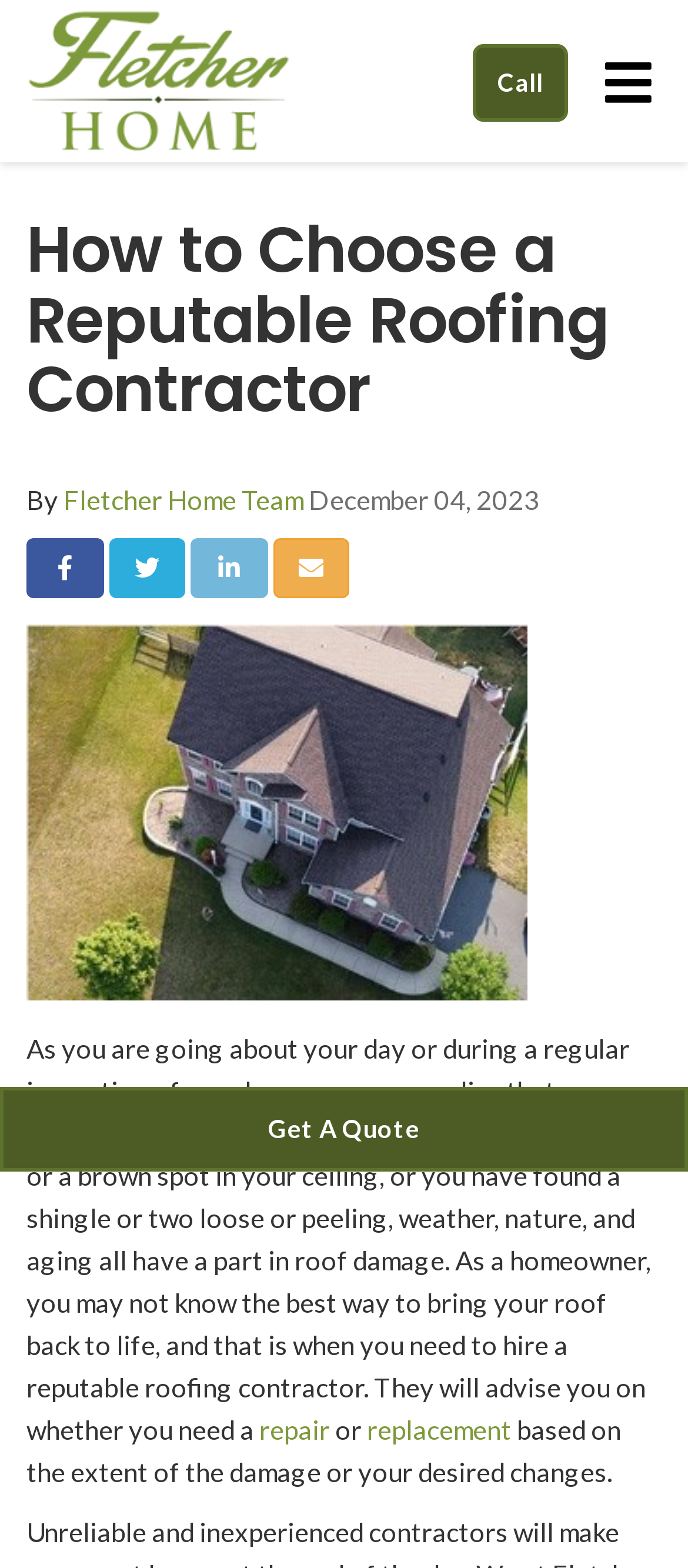Find the bounding box coordinates of the area that needs to be clicked in order to achieve the following instruction: "Share on Facebook". The coordinates should be specified as four float numbers between 0 and 1, i.e., [left, top, right, bottom].

[0.038, 0.343, 0.15, 0.381]